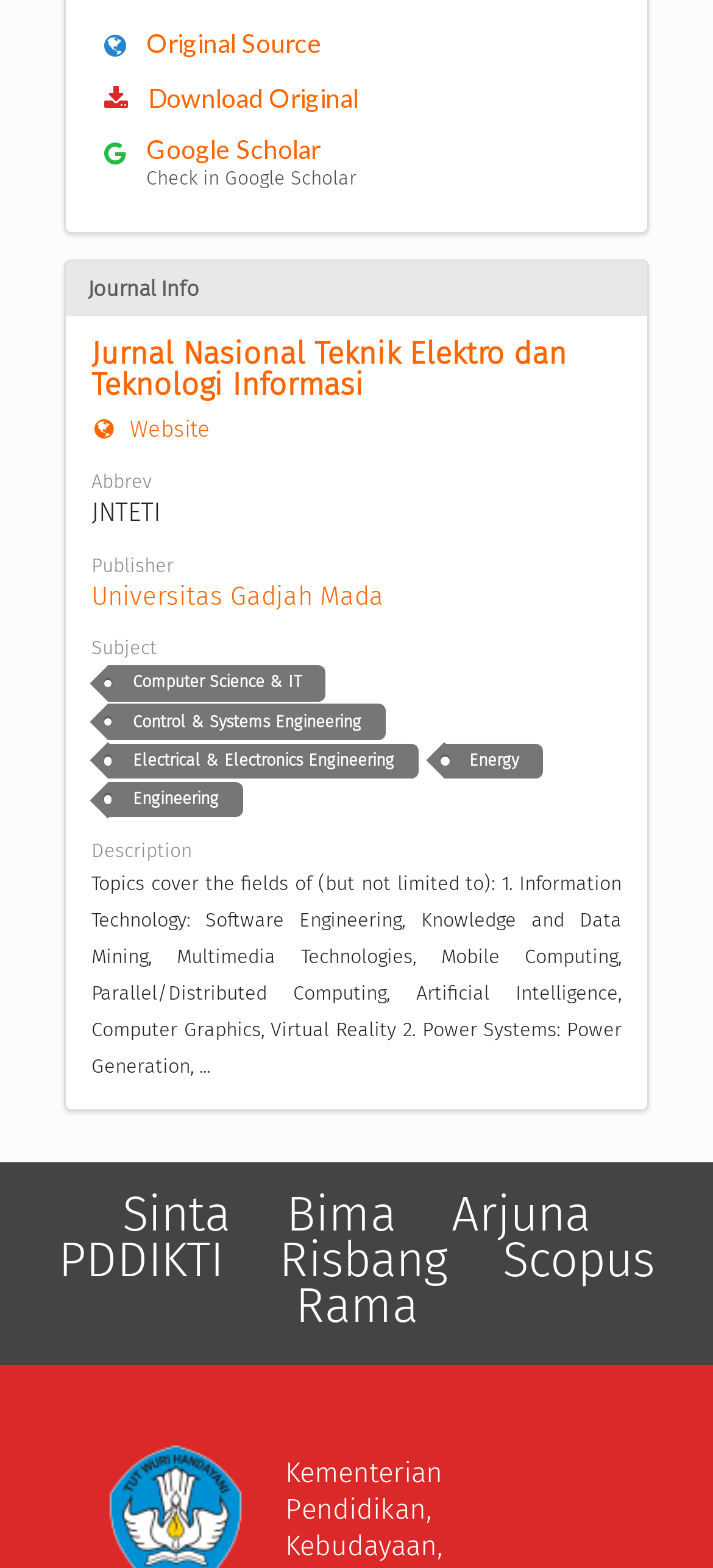What is the abbreviation of the journal?
Using the image as a reference, give an elaborate response to the question.

I found the answer by looking at the static text 'Abbrev' and the text 'JNTETI' located next to it.